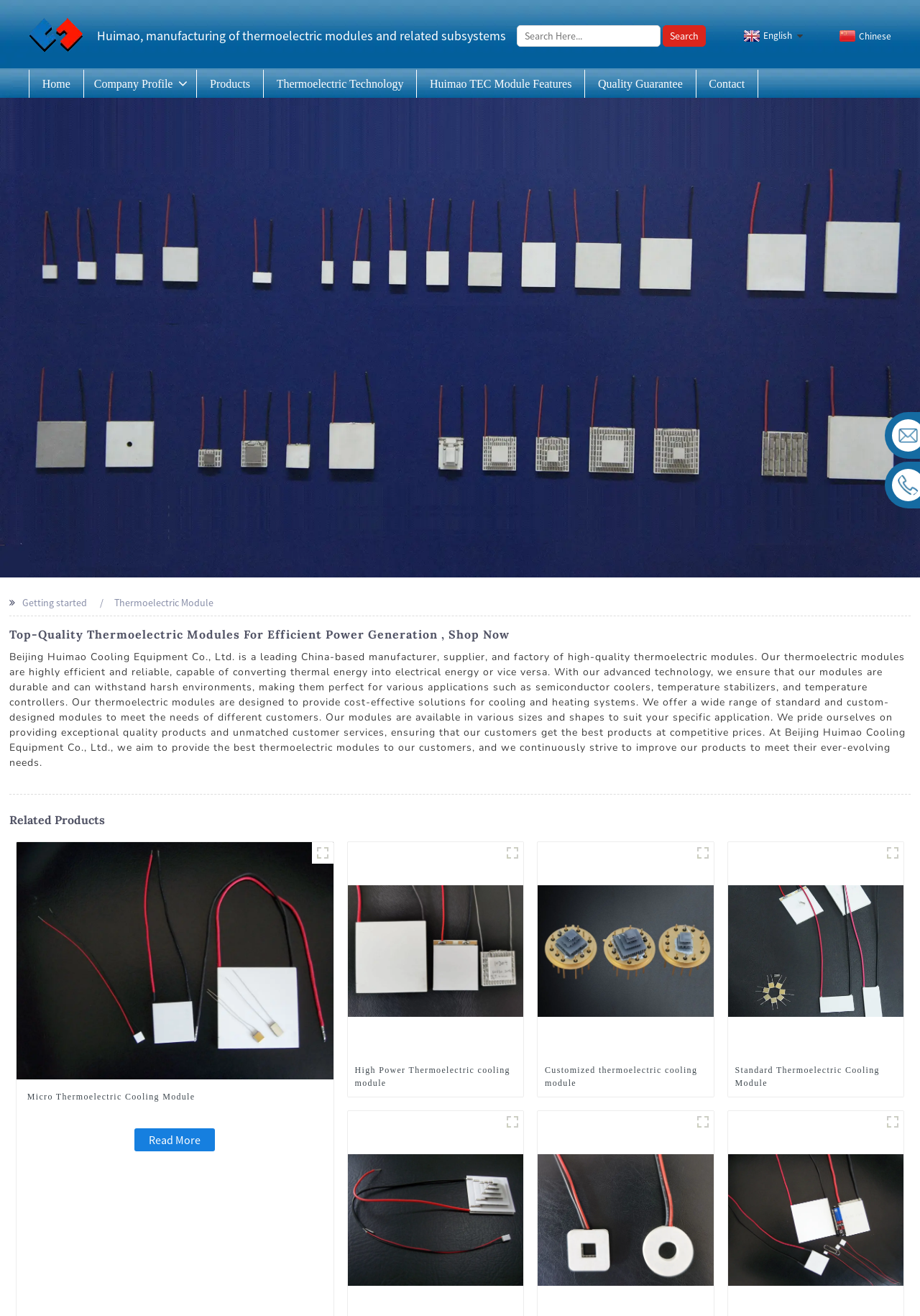What is the purpose of the thermoelectric modules?
Please use the image to deliver a detailed and complete answer.

The purpose of the thermoelectric modules is to provide cost-effective solutions for cooling and heating systems, as mentioned on the webpage that says 'Our thermoelectric modules are designed to provide cost-effective solutions for cooling and heating systems'.